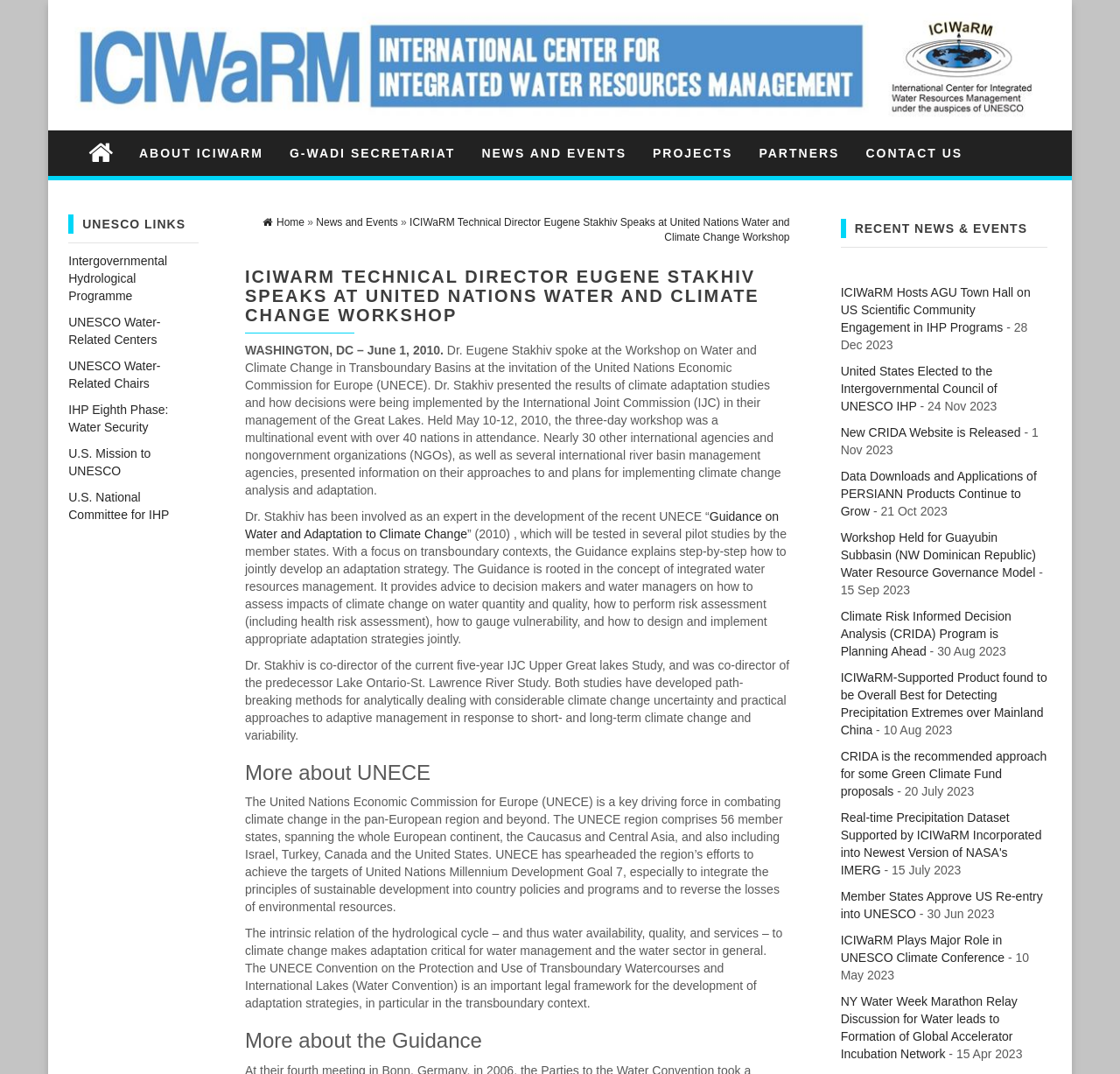Bounding box coordinates are specified in the format (top-left x, top-left y, bottom-right x, bottom-right y). All values are floating point numbers bounded between 0 and 1. Please provide the bounding box coordinate of the region this sentence describes: Home

[0.234, 0.201, 0.272, 0.212]